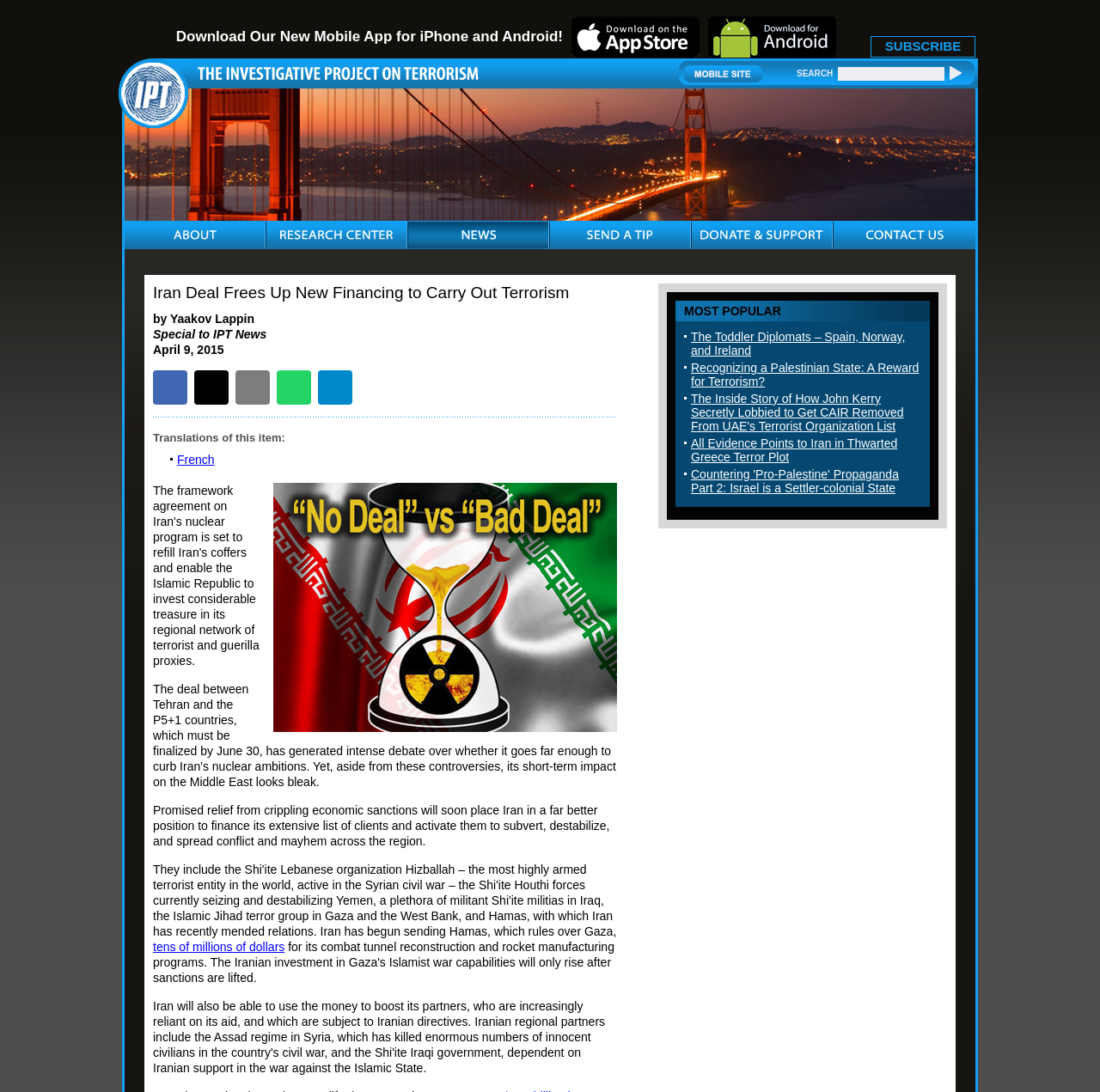Indicate the bounding box coordinates of the clickable region to achieve the following instruction: "Search."

[0.724, 0.063, 0.757, 0.072]